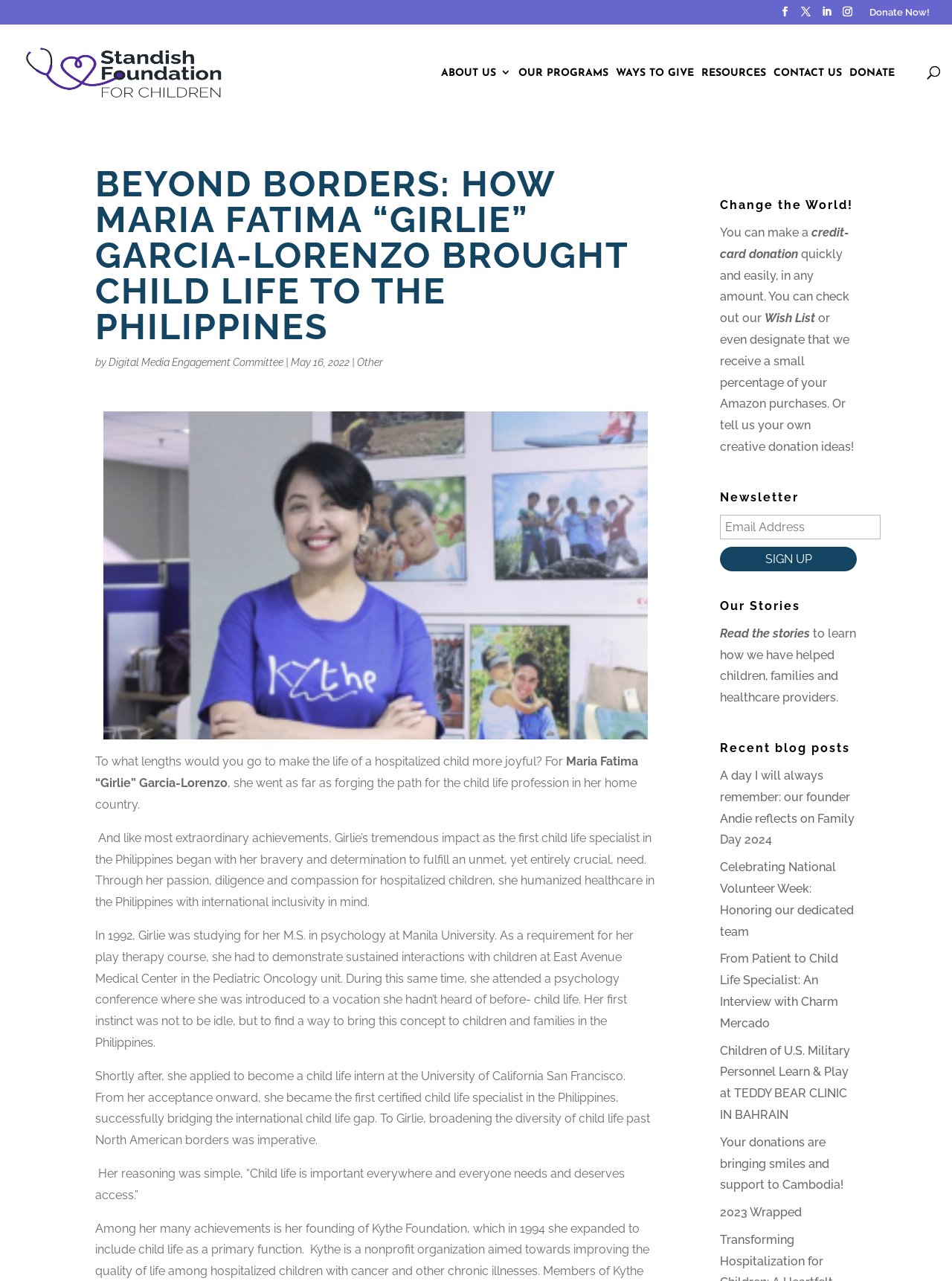What is the headline of the webpage?

BEYOND BORDERS: HOW MARIA FATIMA “GIRLIE” GARCIA-LORENZO BROUGHT CHILD LIFE TO THE PHILIPPINES